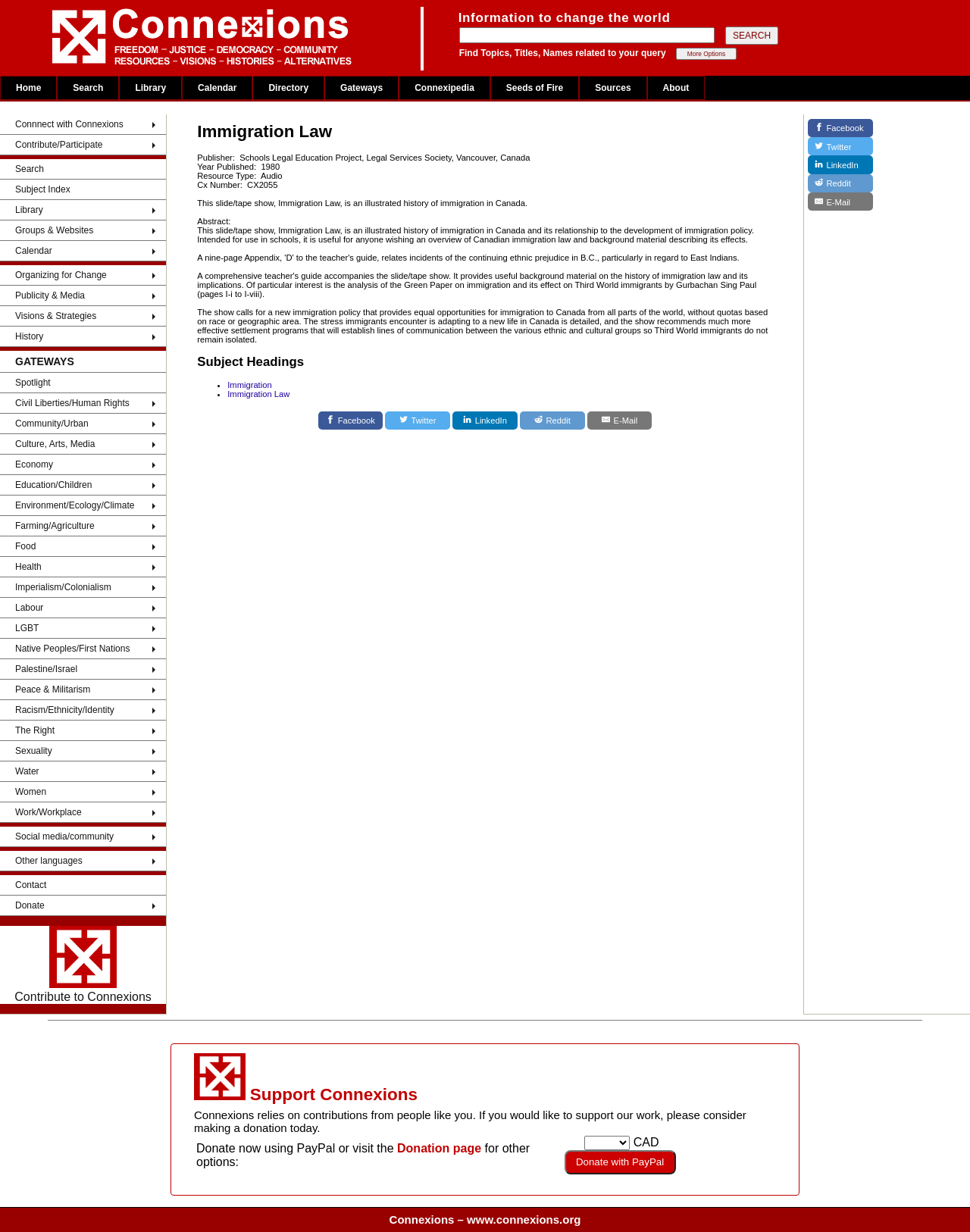Identify the bounding box coordinates for the region to click in order to carry out this instruction: "Explore the 'Connexipedia'". Provide the coordinates using four float numbers between 0 and 1, formatted as [left, top, right, bottom].

[0.411, 0.081, 0.505, 0.089]